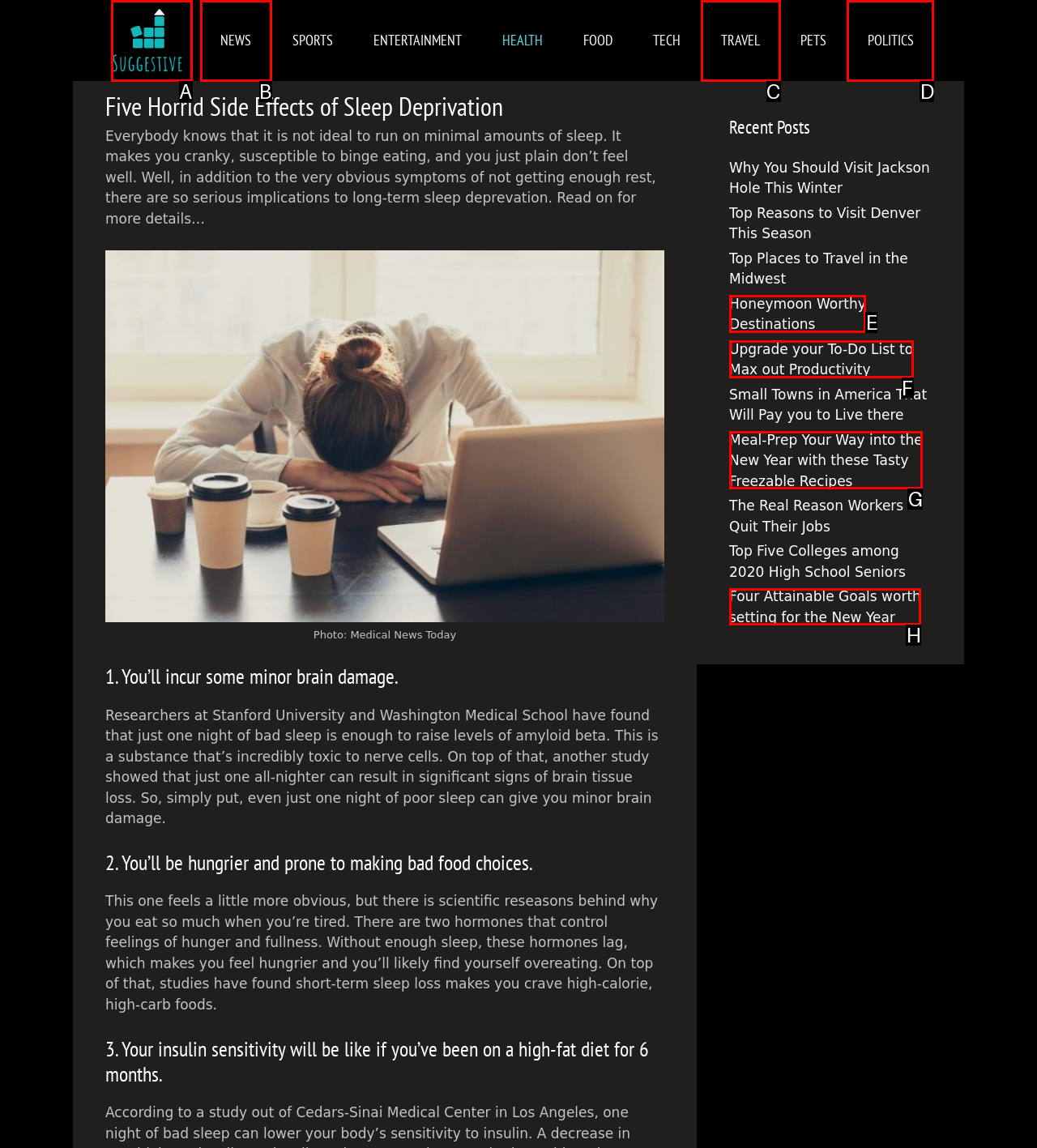Determine the option that aligns with this description: Honeymoon Worthy Destinations
Reply with the option's letter directly.

E